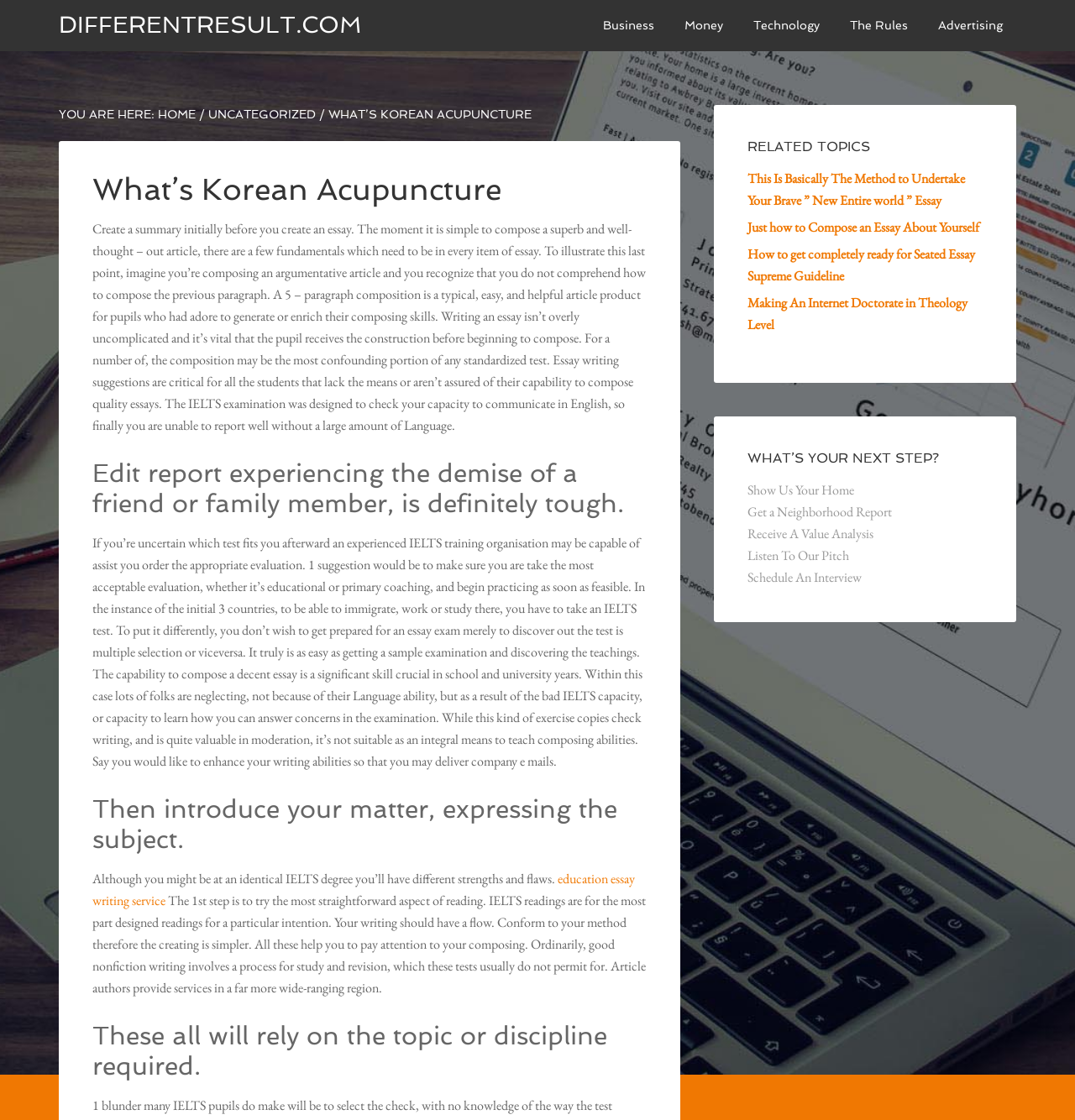Identify and provide the title of the webpage.

What’s Korean Acupuncture